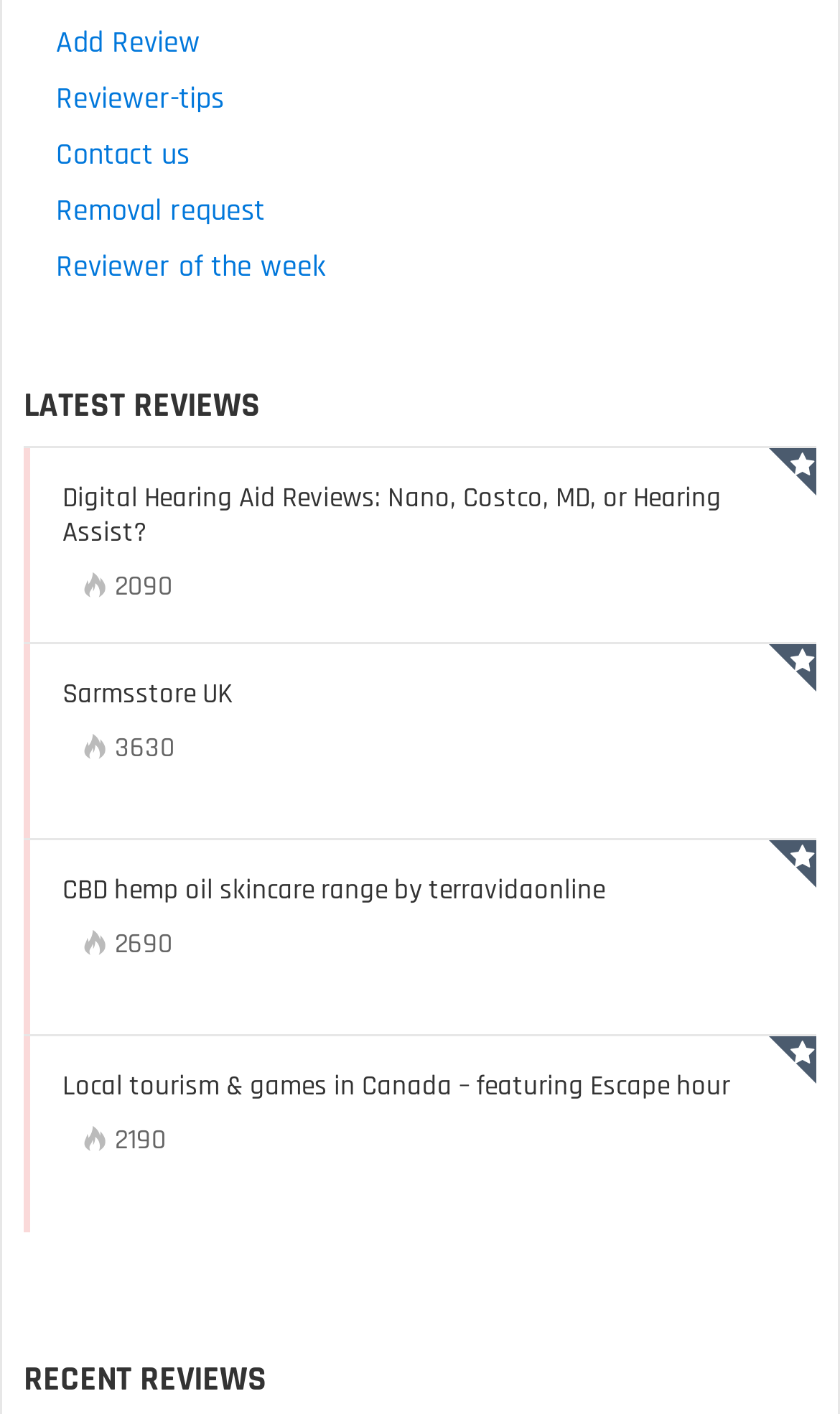Can you specify the bounding box coordinates for the region that should be clicked to fulfill this instruction: "View agendas and minutes".

None